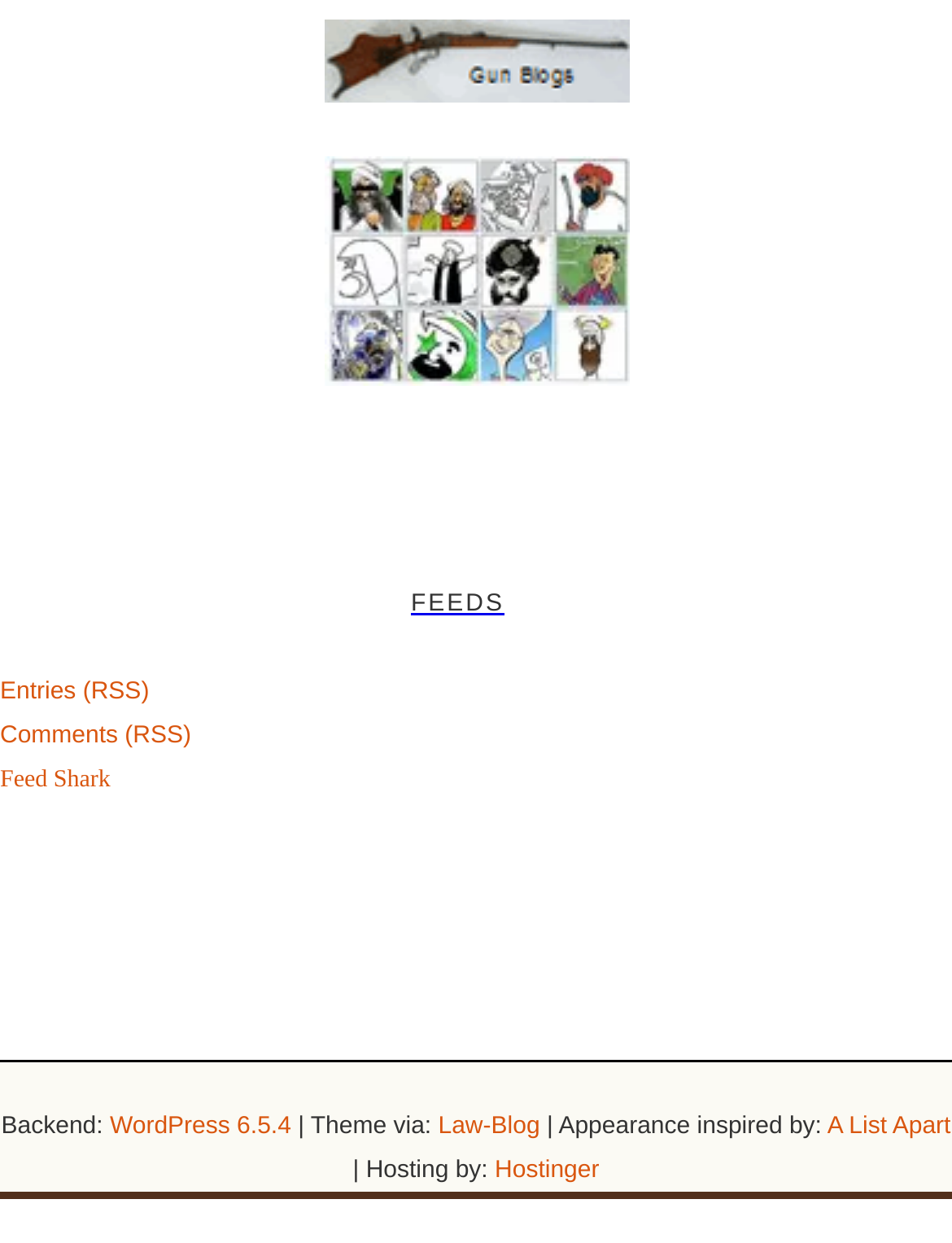Analyze the image and provide a detailed answer to the question: What is the hosting provider of the website?

I found the answer by looking at the text '| Hosting by:' and its corresponding link 'Hostinger' which is located at the bottom of the webpage.